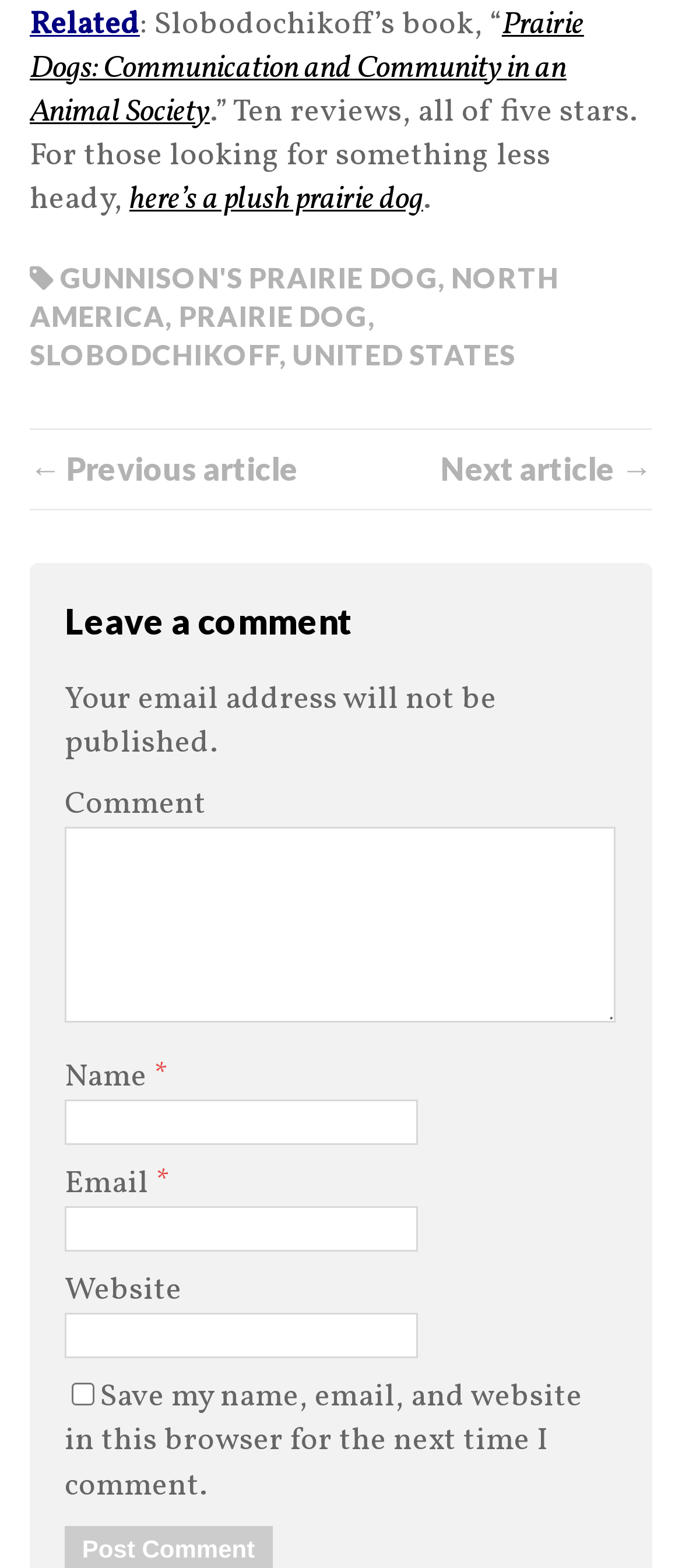Please identify the coordinates of the bounding box that should be clicked to fulfill this instruction: "Click on the link 'here’s a plush prairie dog'".

[0.19, 0.114, 0.62, 0.142]